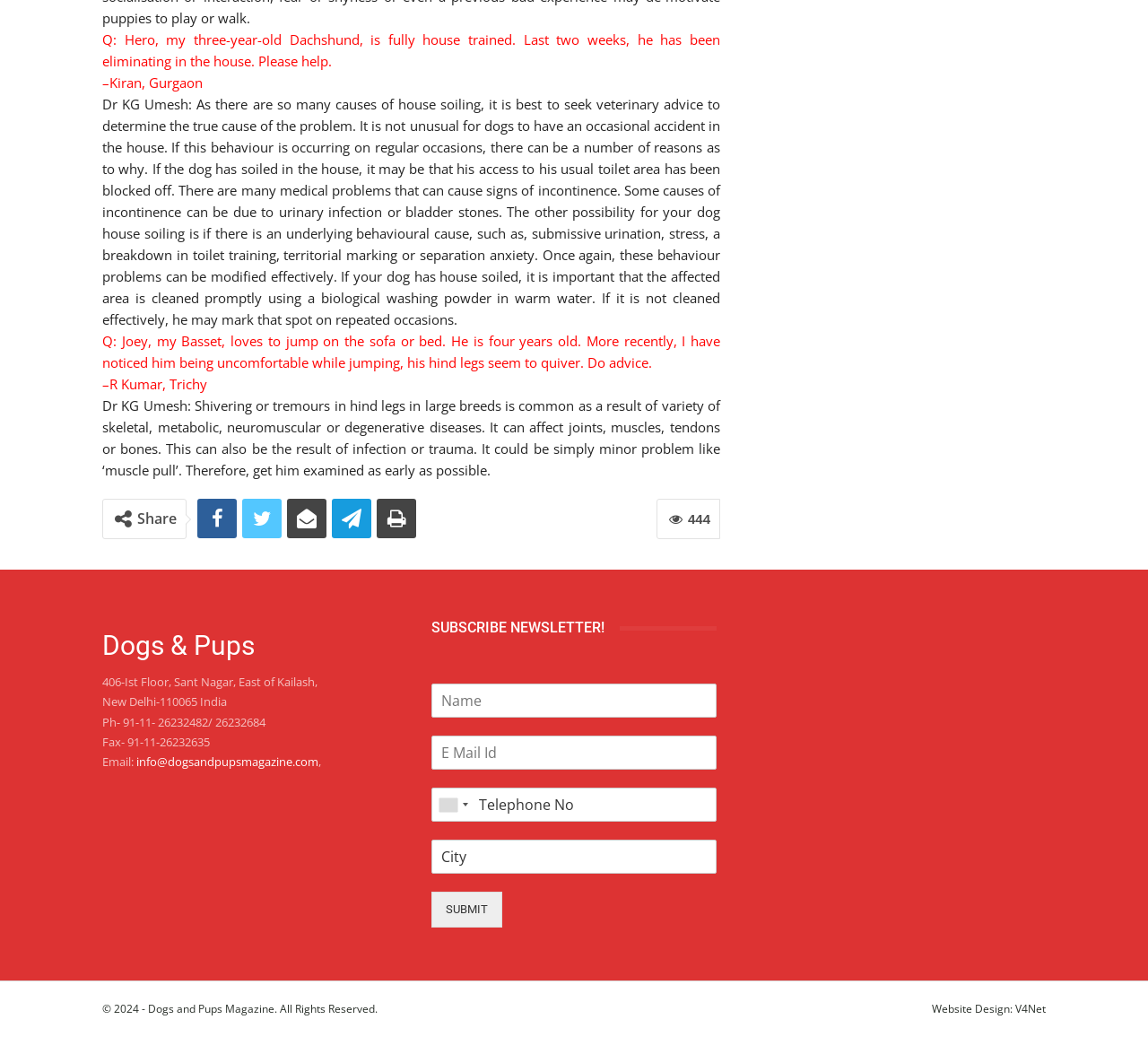What is the address of Dogs and Pups Magazine?
Utilize the image to construct a detailed and well-explained answer.

The address of Dogs and Pups Magazine is provided in the footer, which includes the street address, city, and postal code.